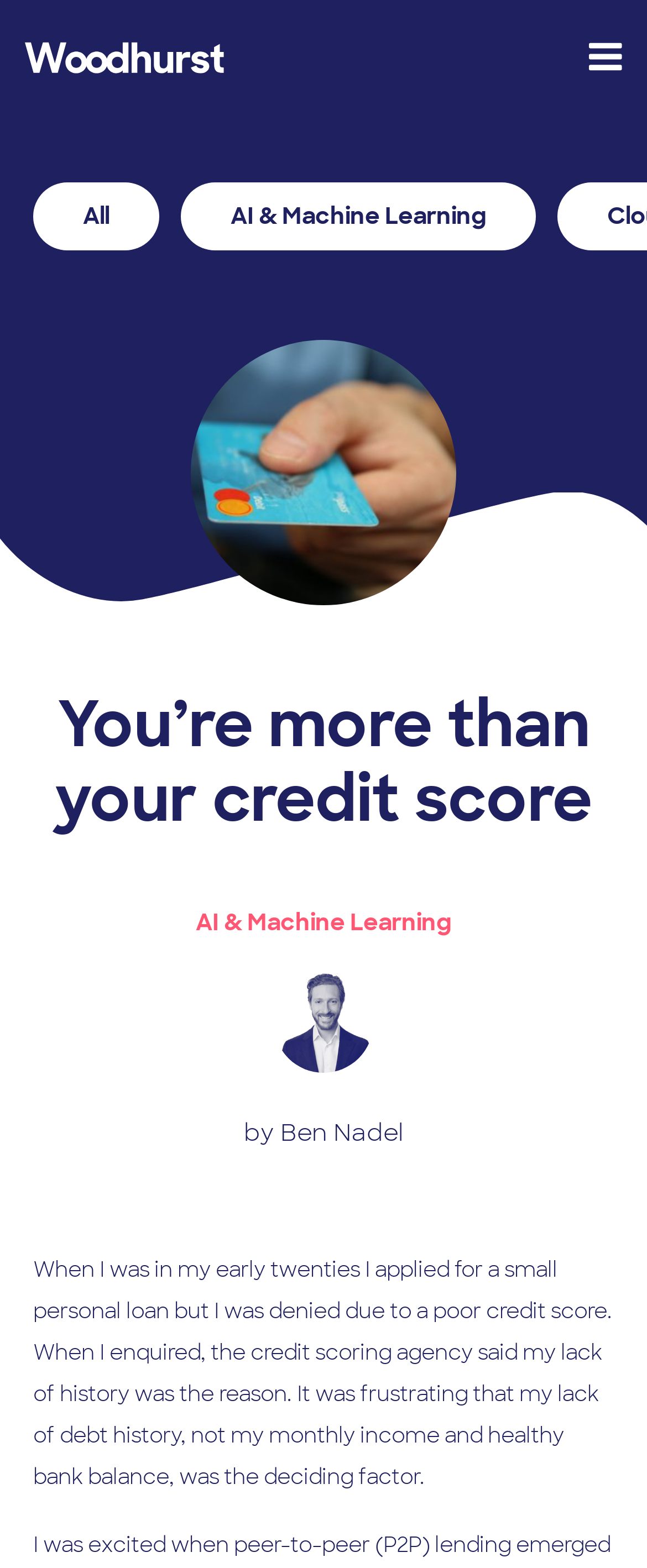Using the details in the image, give a detailed response to the question below:
What is the reason for the author's loan denial?

According to the text, the credit scoring agency said that the author's lack of history was the reason for the loan denial, not their monthly income and healthy bank balance.